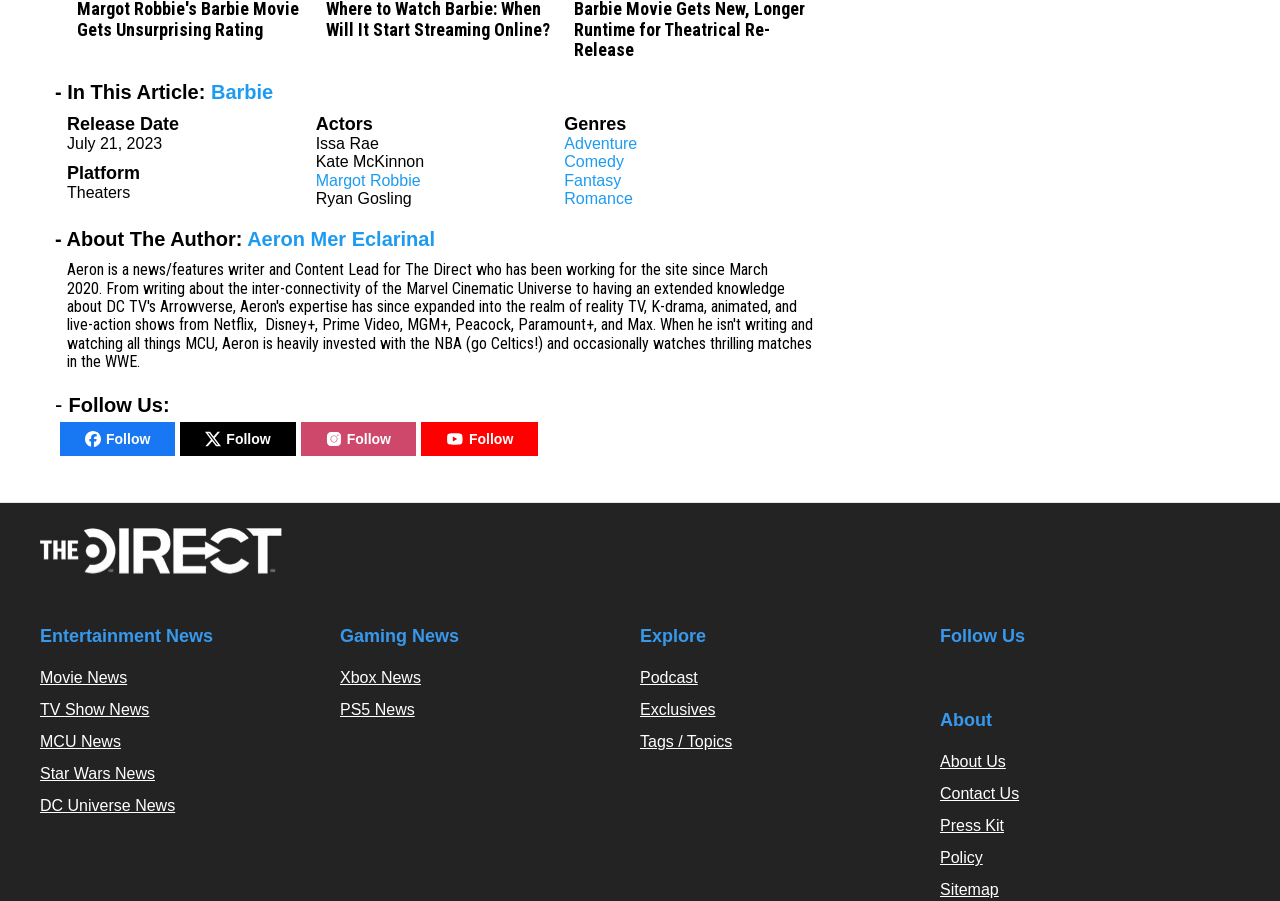Based on the image, give a detailed response to the question: What is the name of the author of the article?

I found the name of the author of the article by looking at the section that says 'About The Author:', where it lists the name 'Aeron Mer Eclarinal'.